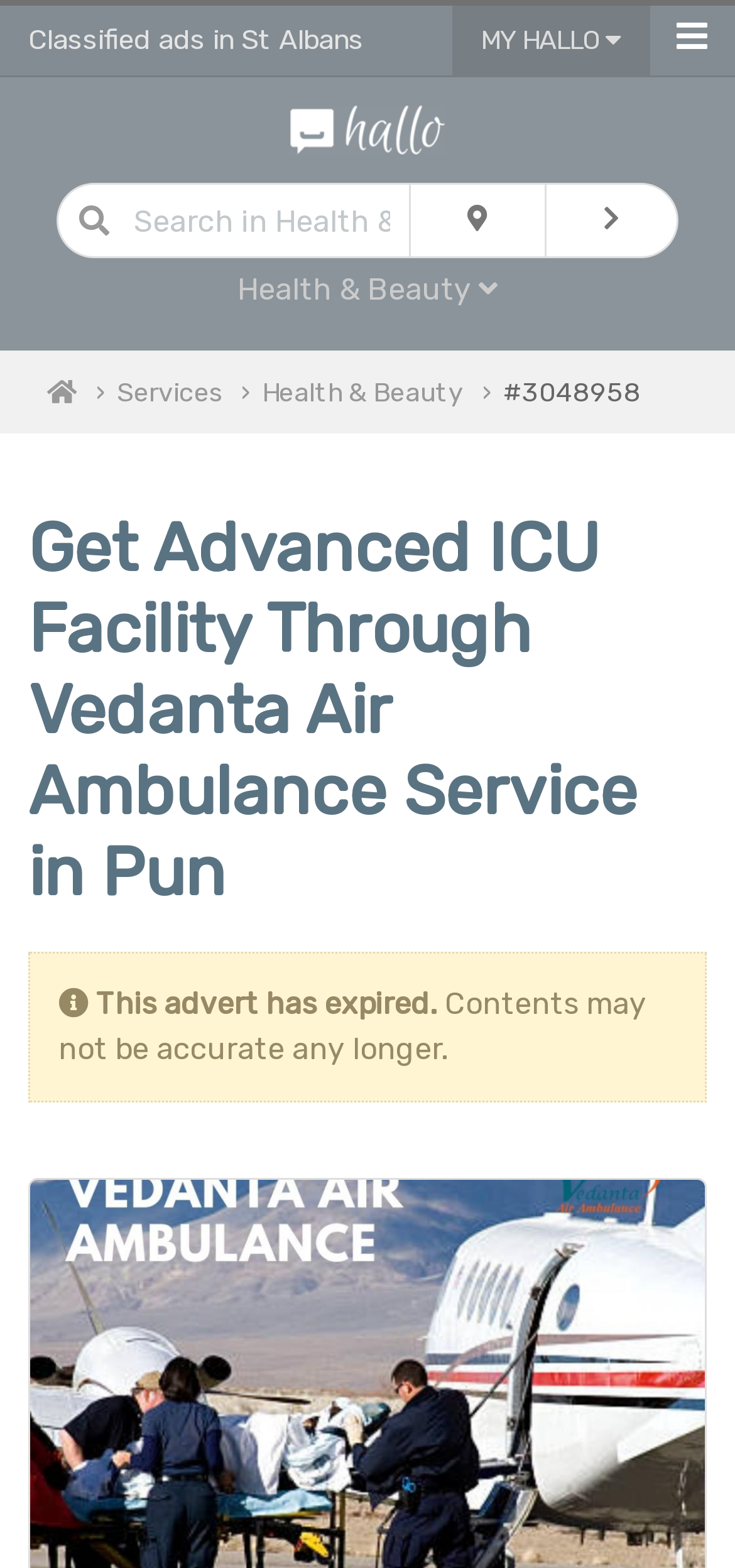Indicate the bounding box coordinates of the element that needs to be clicked to satisfy the following instruction: "Click on Sustaining Membership". The coordinates should be four float numbers between 0 and 1, i.e., [left, top, right, bottom].

None